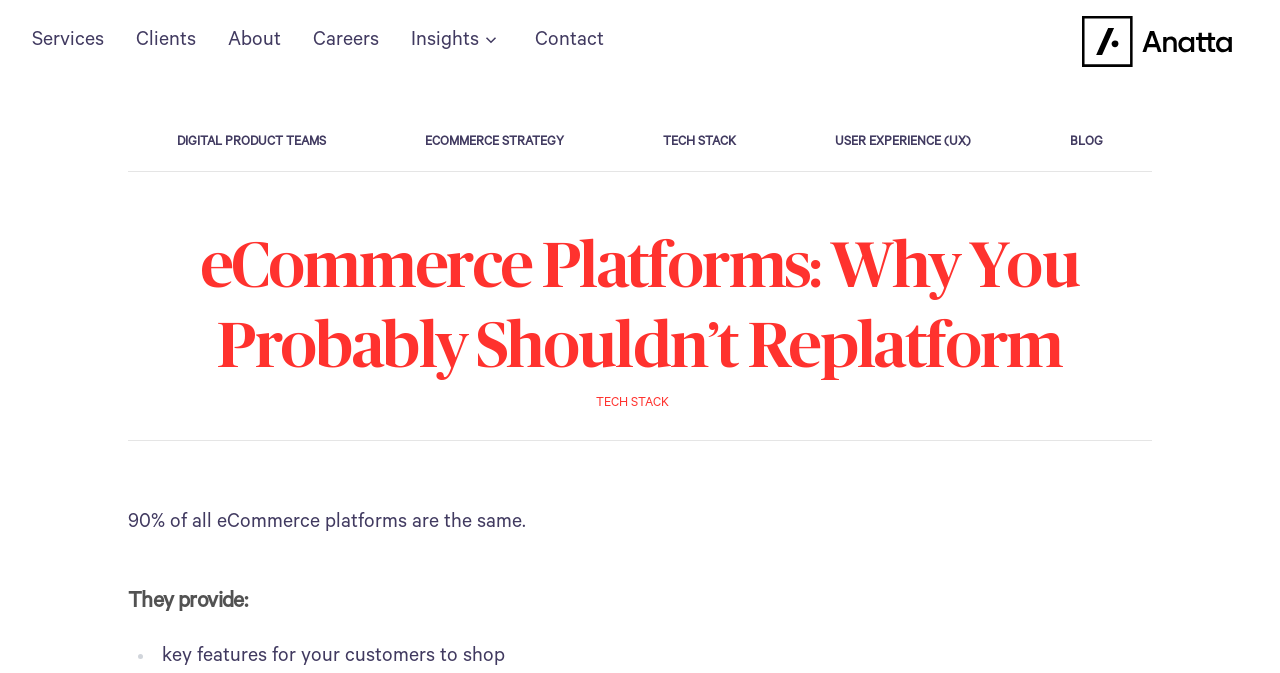How many main navigation links are there?
Based on the image, answer the question with as much detail as possible.

I counted the main navigation links at the top of the webpage, which are 'Services', 'Clients', 'About', 'Careers', 'Insights', and 'Contact'.